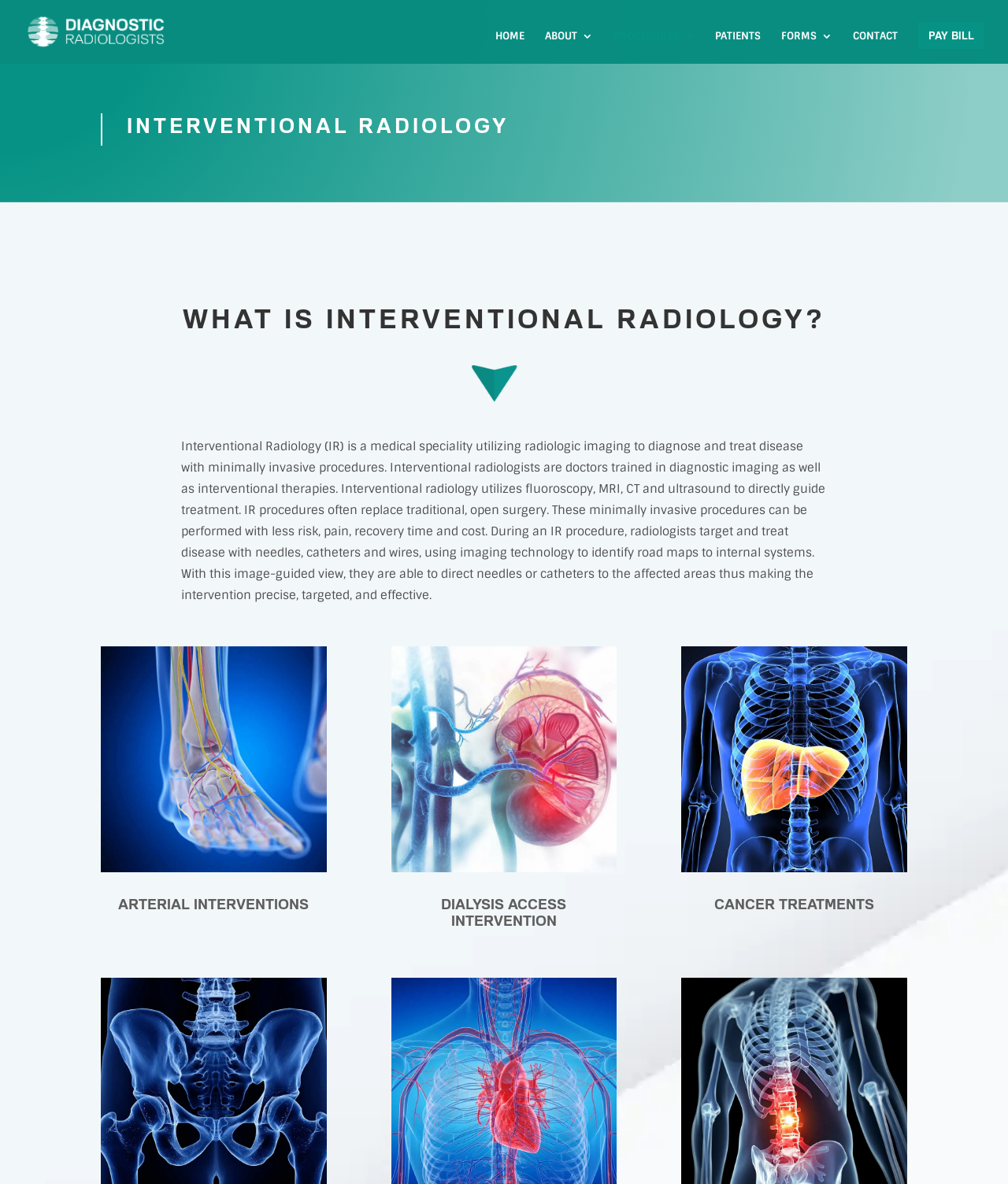What is the purpose of Interventional Radiology? Using the information from the screenshot, answer with a single word or phrase.

Diagnose and treat disease